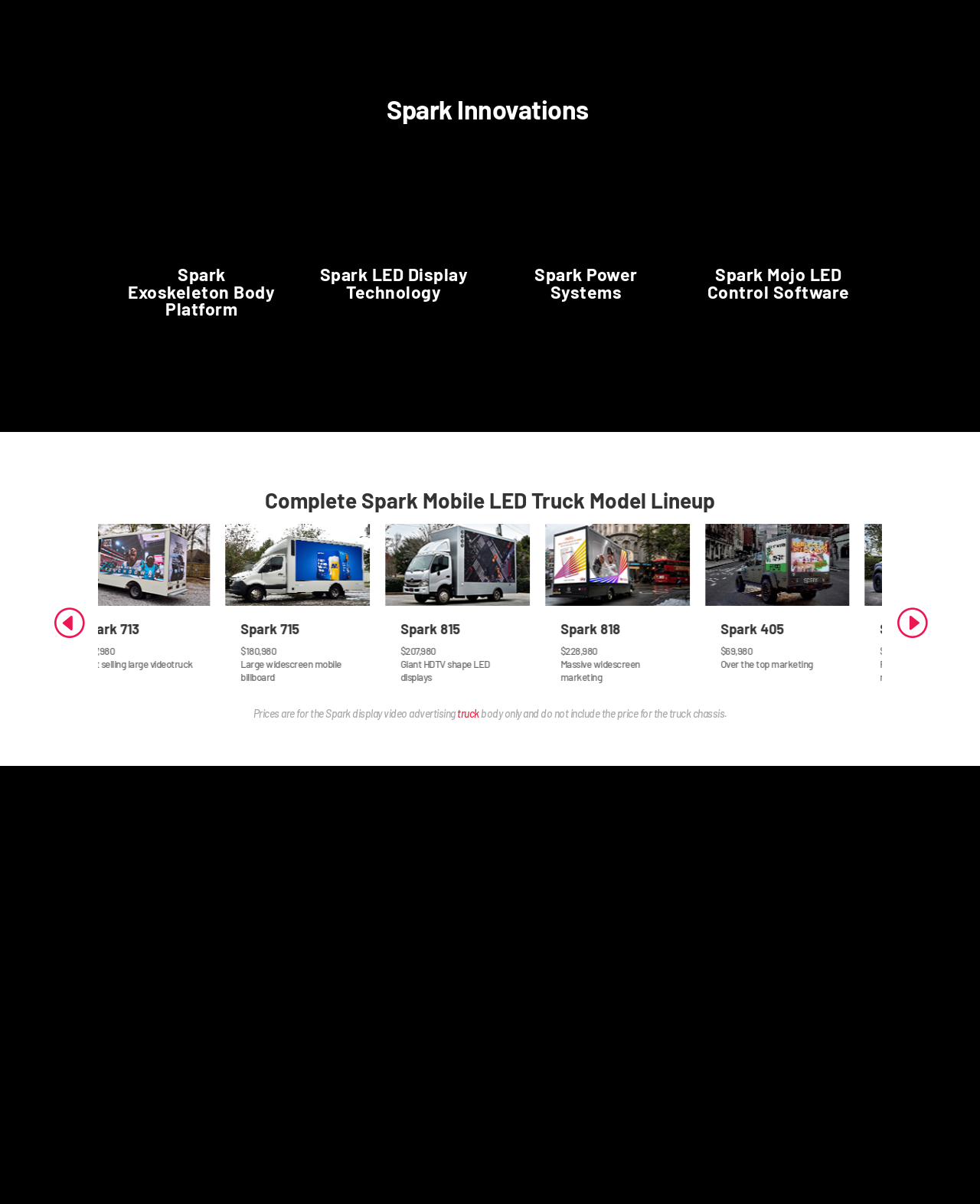Reply to the question with a brief word or phrase: What is the name of the company?

Spark